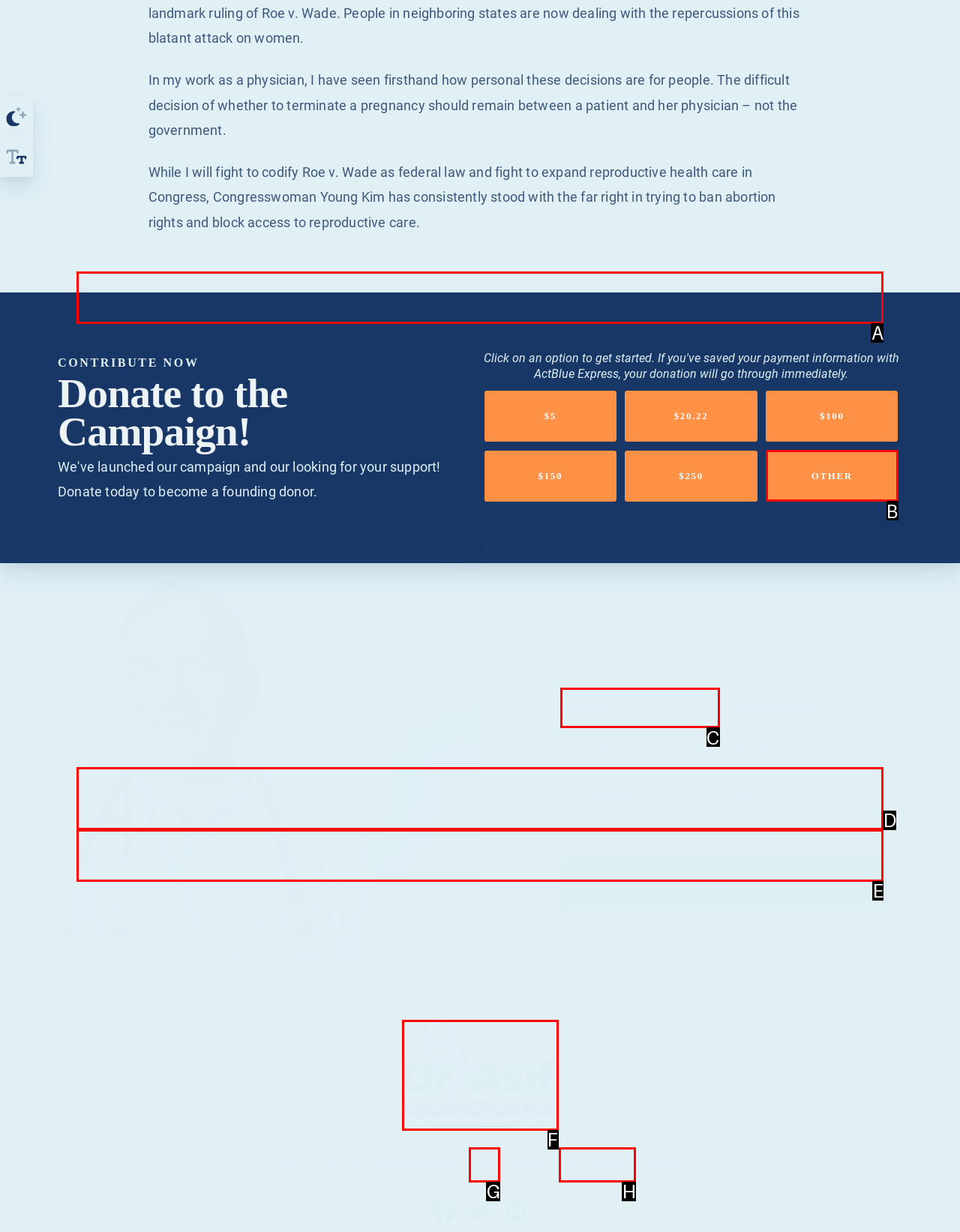With the description: Get Involved, find the option that corresponds most closely and answer with its letter directly.

D